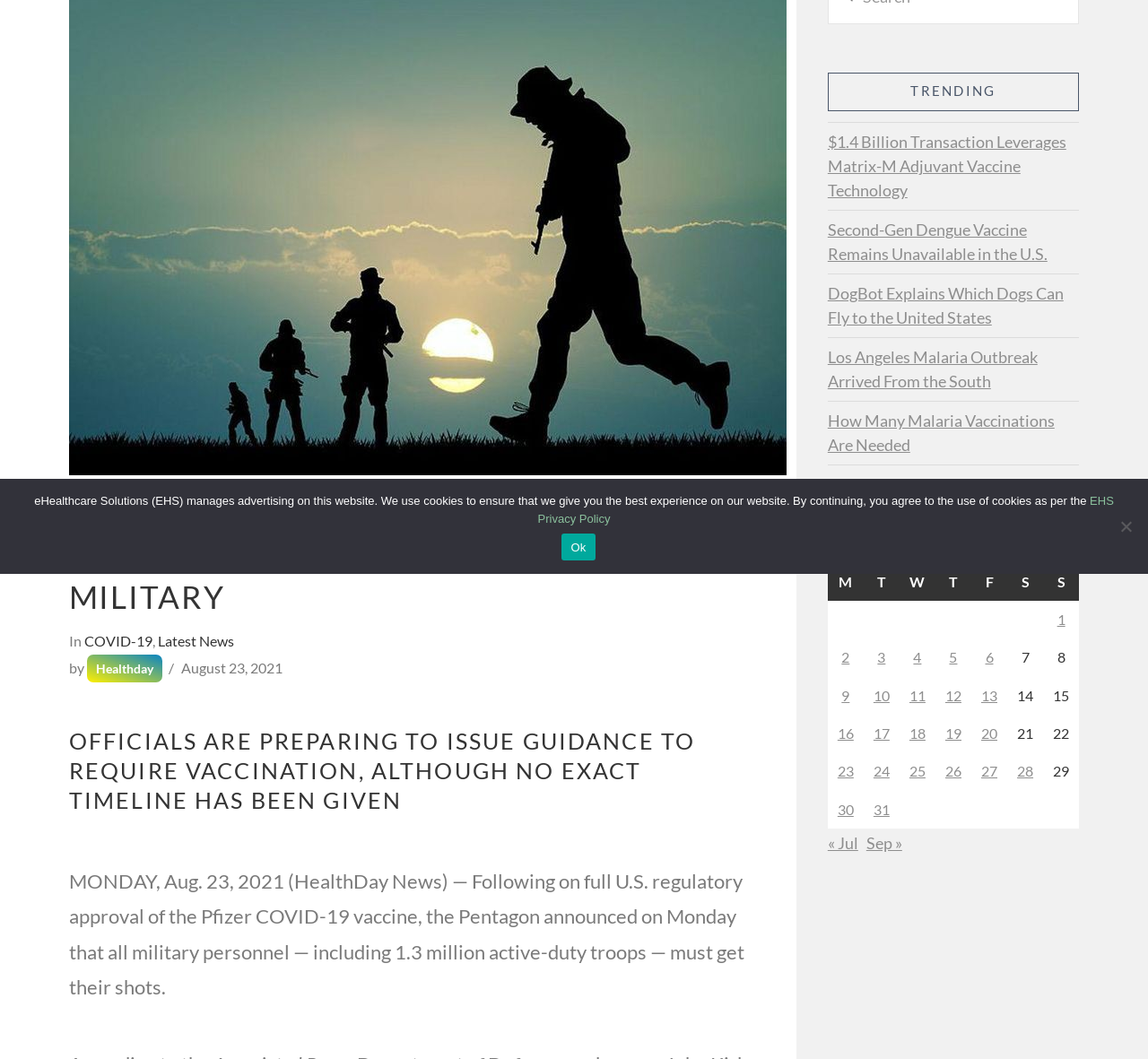Provide the bounding box coordinates of the HTML element this sentence describes: "EHS Privacy Policy".

[0.468, 0.467, 0.97, 0.496]